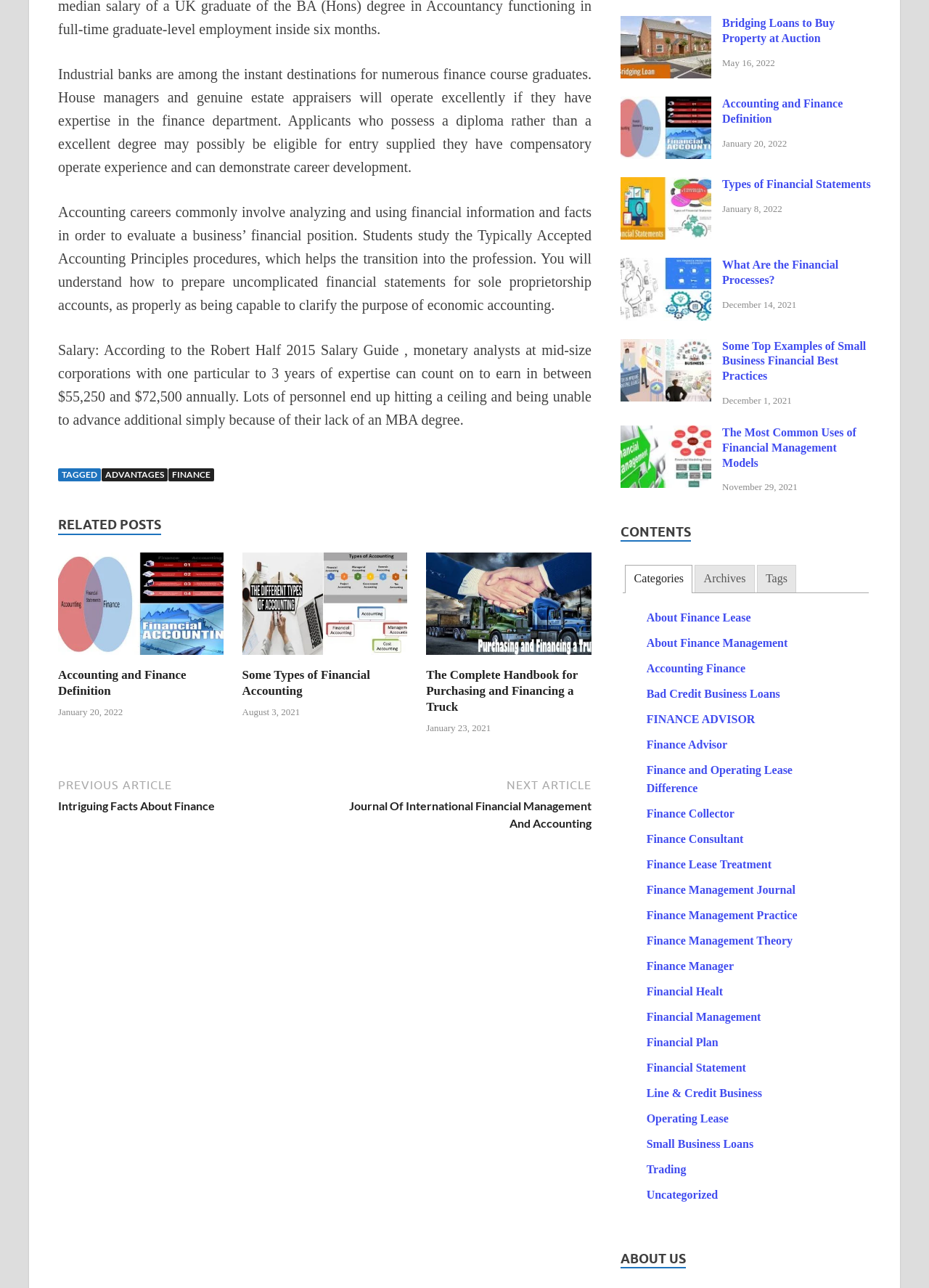Please provide a brief answer to the following inquiry using a single word or phrase:
What is the salary range for financial analysts with 1-3 years of experience?

$55,250 to $72,500